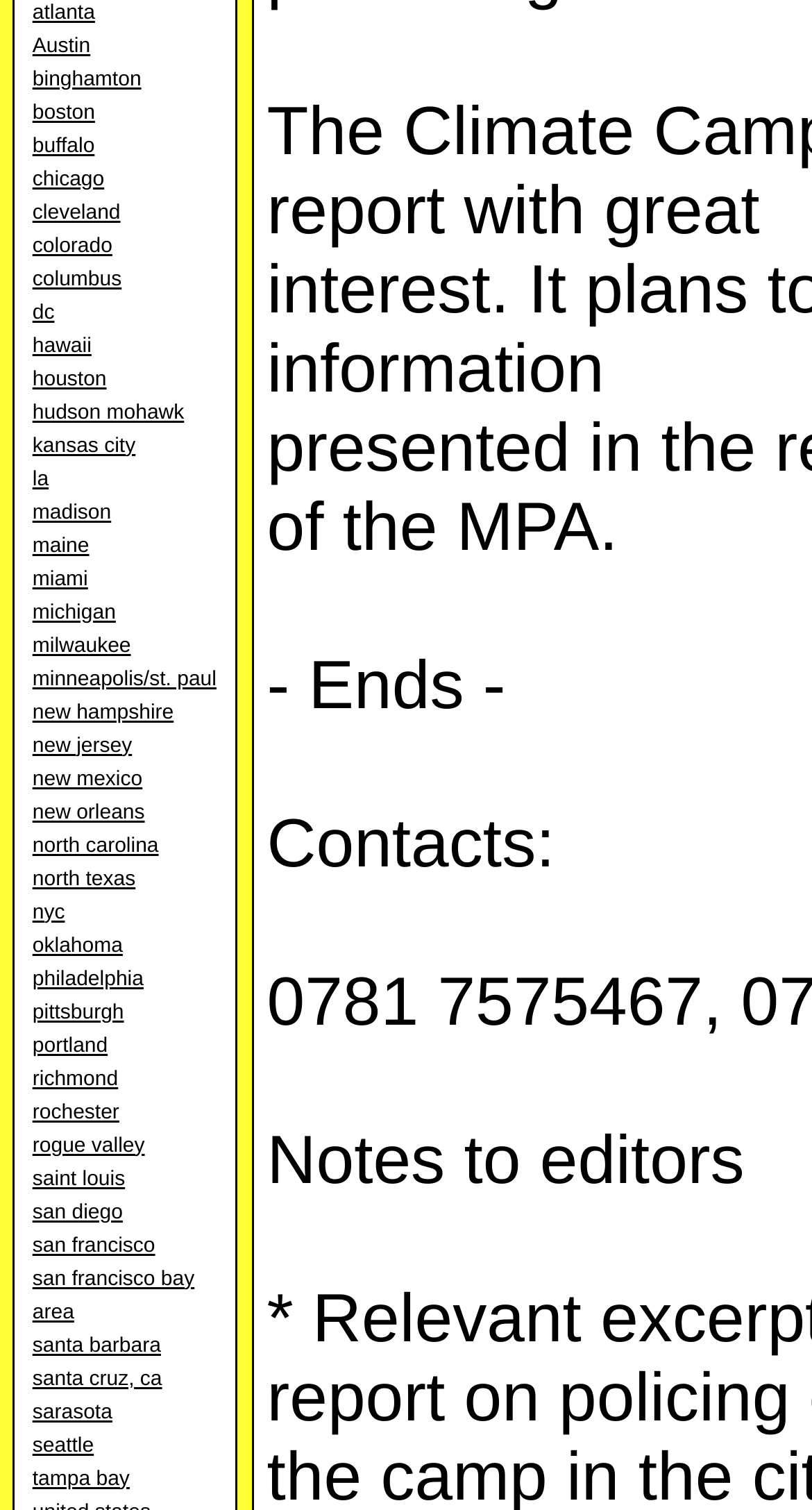Identify the bounding box coordinates of the section to be clicked to complete the task described by the following instruction: "Explore Seattle". The coordinates should be four float numbers between 0 and 1, formatted as [left, top, right, bottom].

[0.04, 0.95, 0.116, 0.965]